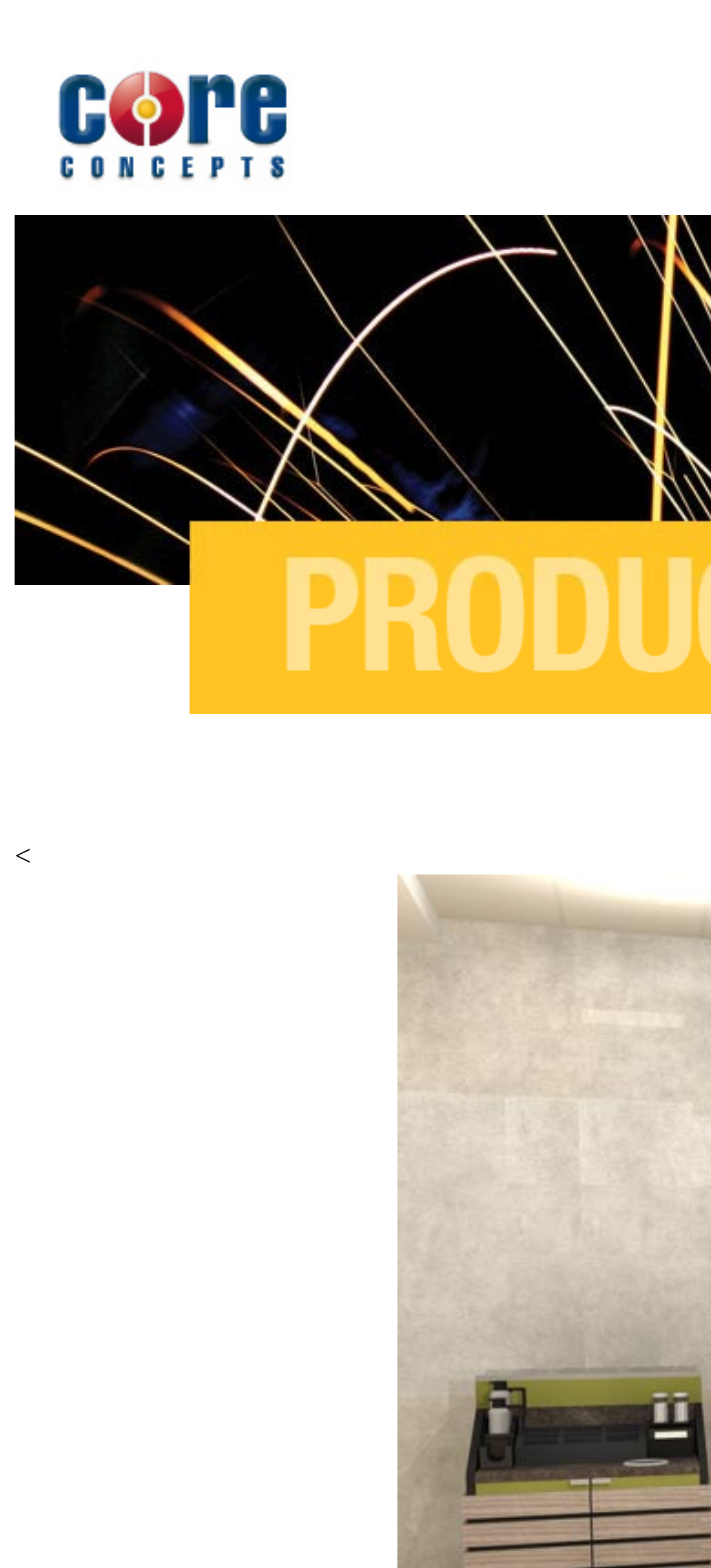What is the purpose of the image on the webpage?
Please use the visual content to give a single word or phrase answer.

Logo or branding